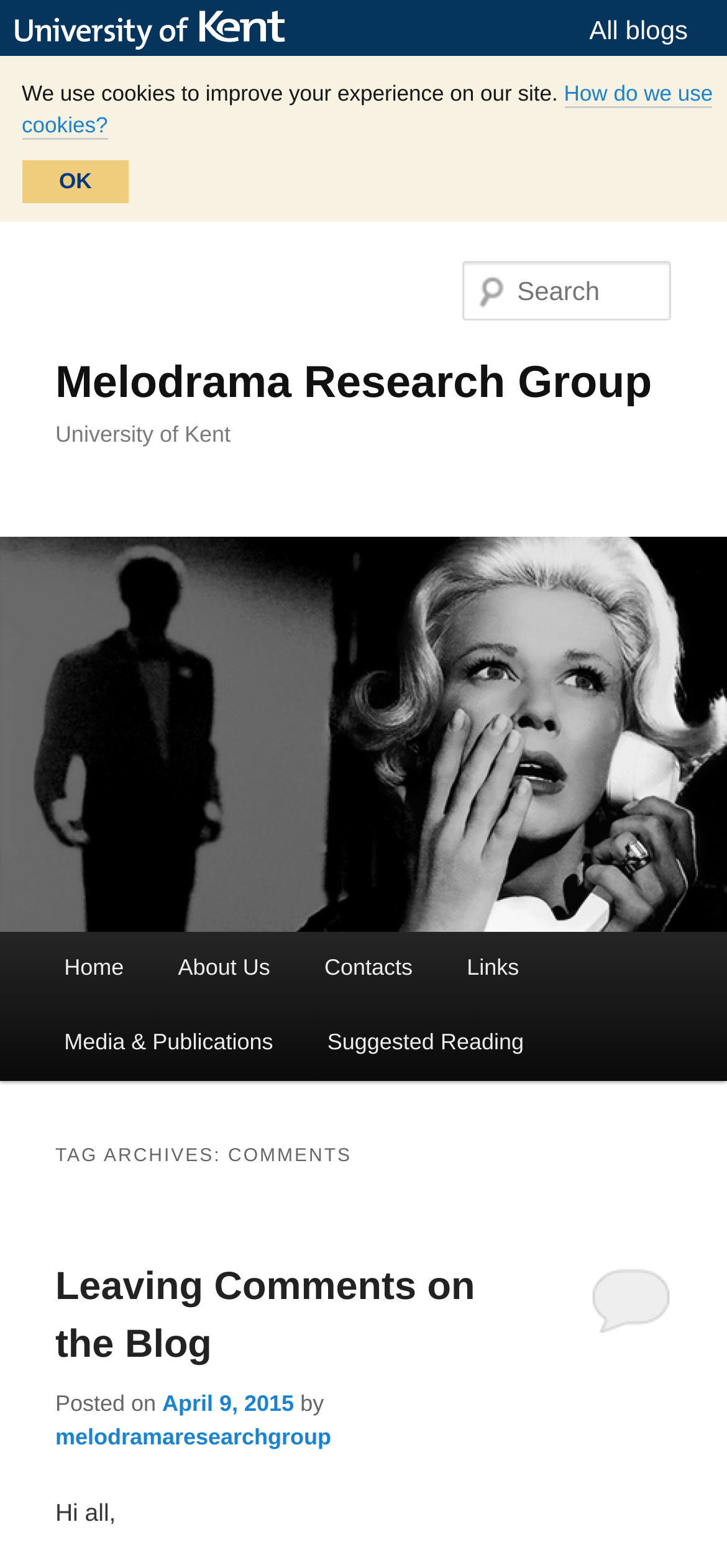Identify the bounding box coordinates of the region that should be clicked to execute the following instruction: "search for something".

[0.637, 0.167, 0.924, 0.205]